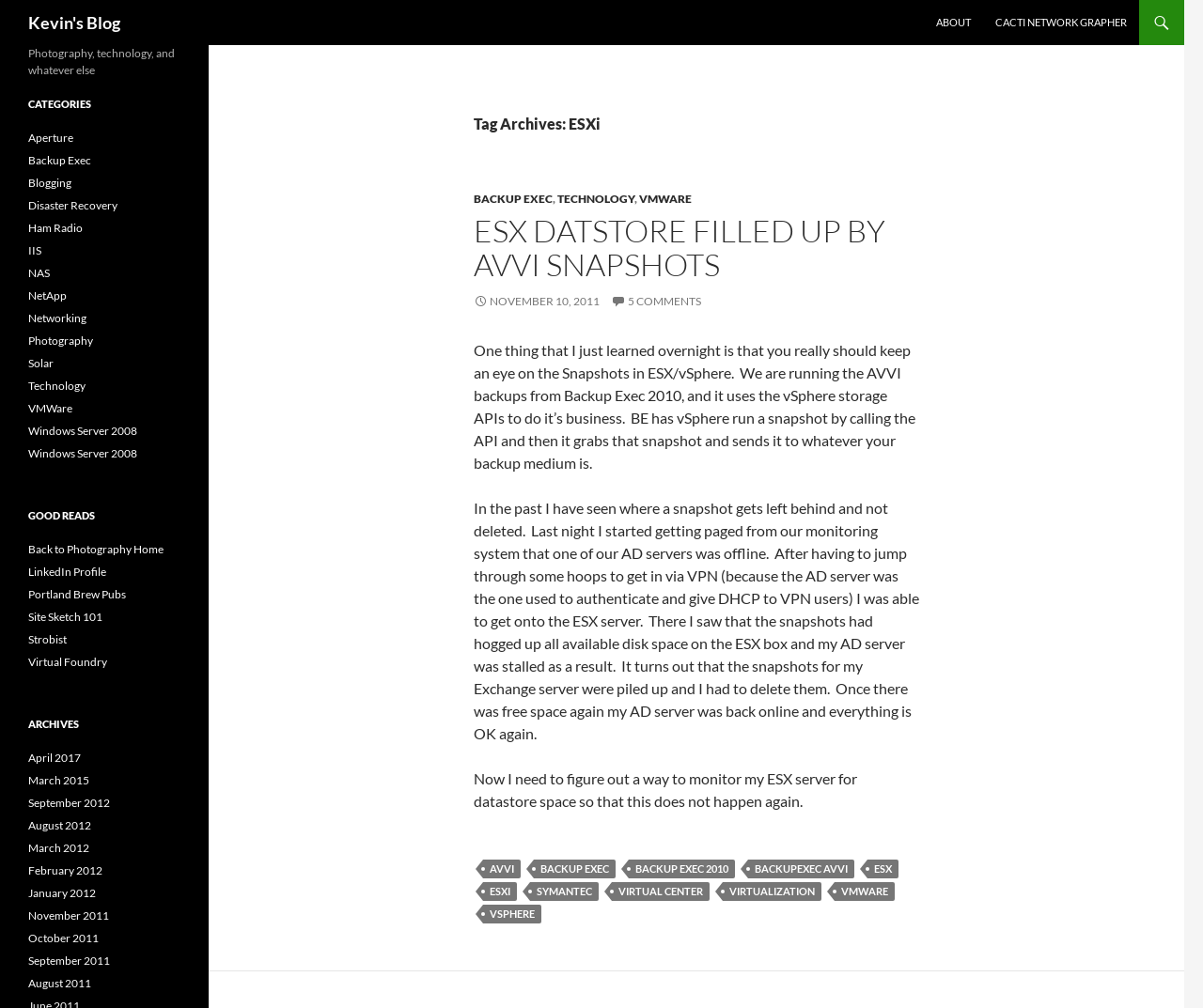Can you identify the bounding box coordinates of the clickable region needed to carry out this instruction: 'Click on the 'ABOUT' link'? The coordinates should be four float numbers within the range of 0 to 1, stated as [left, top, right, bottom].

[0.769, 0.0, 0.816, 0.045]